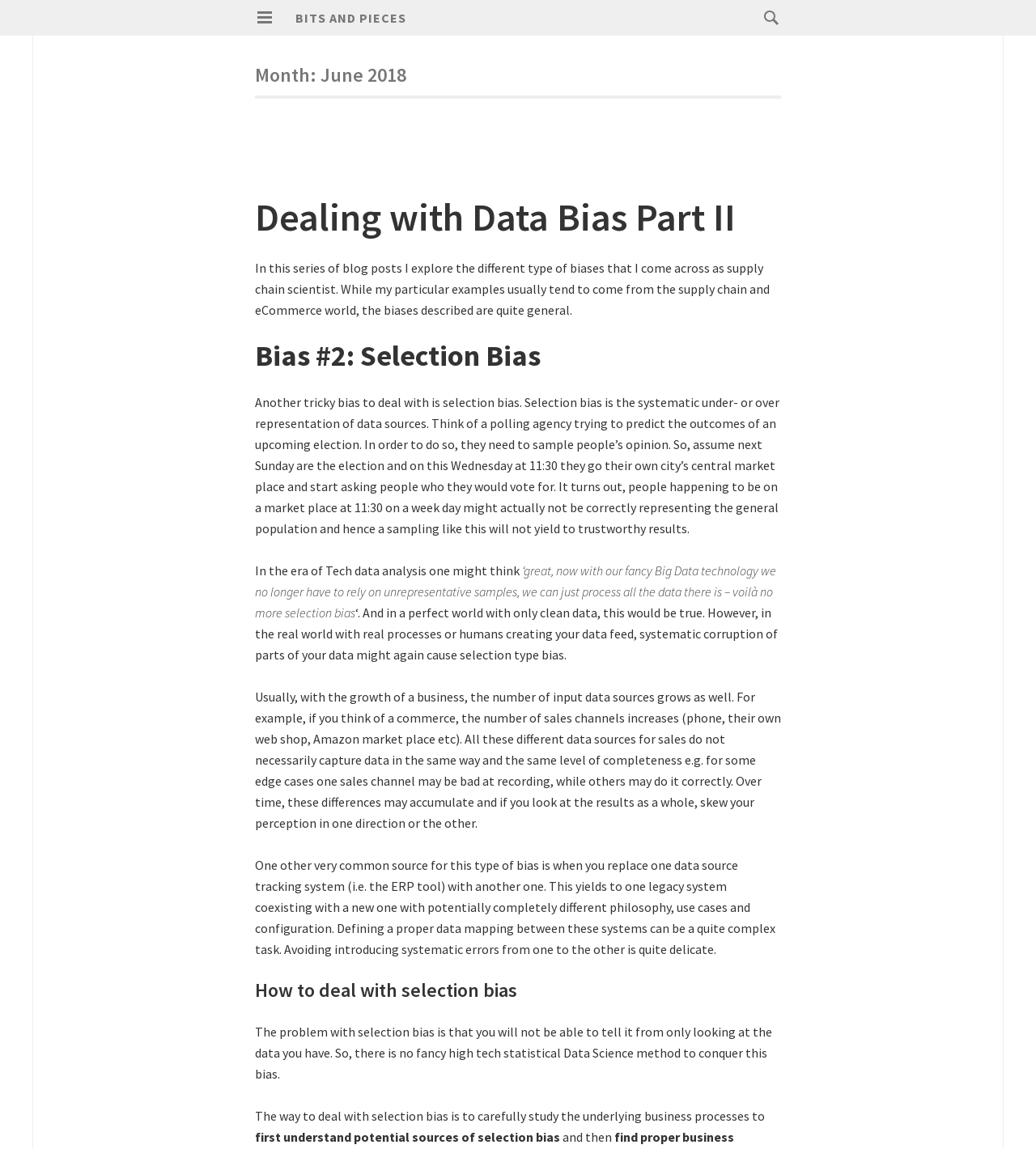Look at the image and give a detailed response to the following question: What is the name of the blog?

I determined the name of the blog by looking at the heading element 'BITS AND PIECES' with bounding box coordinates [0.246, 0.004, 0.5, 0.027]. This suggests that the blog's name is 'Bits and Pieces'.